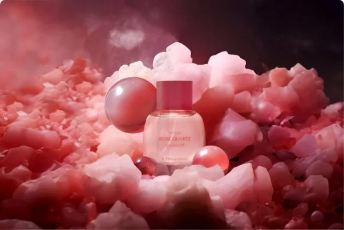Provide a single word or phrase to answer the given question: 
Is the image part of a promotional campaign?

Yes